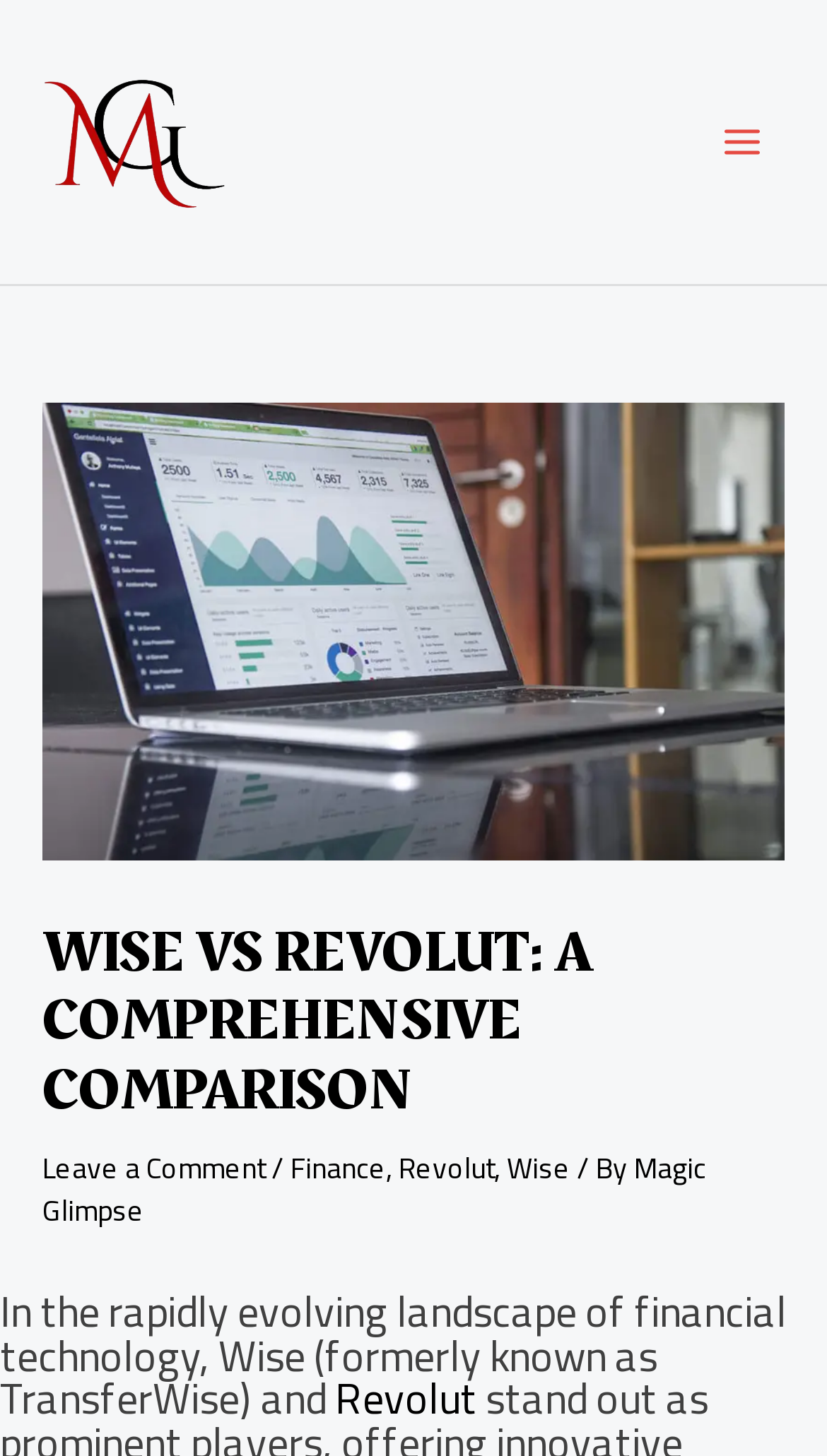Please identify the bounding box coordinates of the element on the webpage that should be clicked to follow this instruction: "Visit the Revolut link". The bounding box coordinates should be given as four float numbers between 0 and 1, formatted as [left, top, right, bottom].

[0.405, 0.933, 0.587, 0.987]